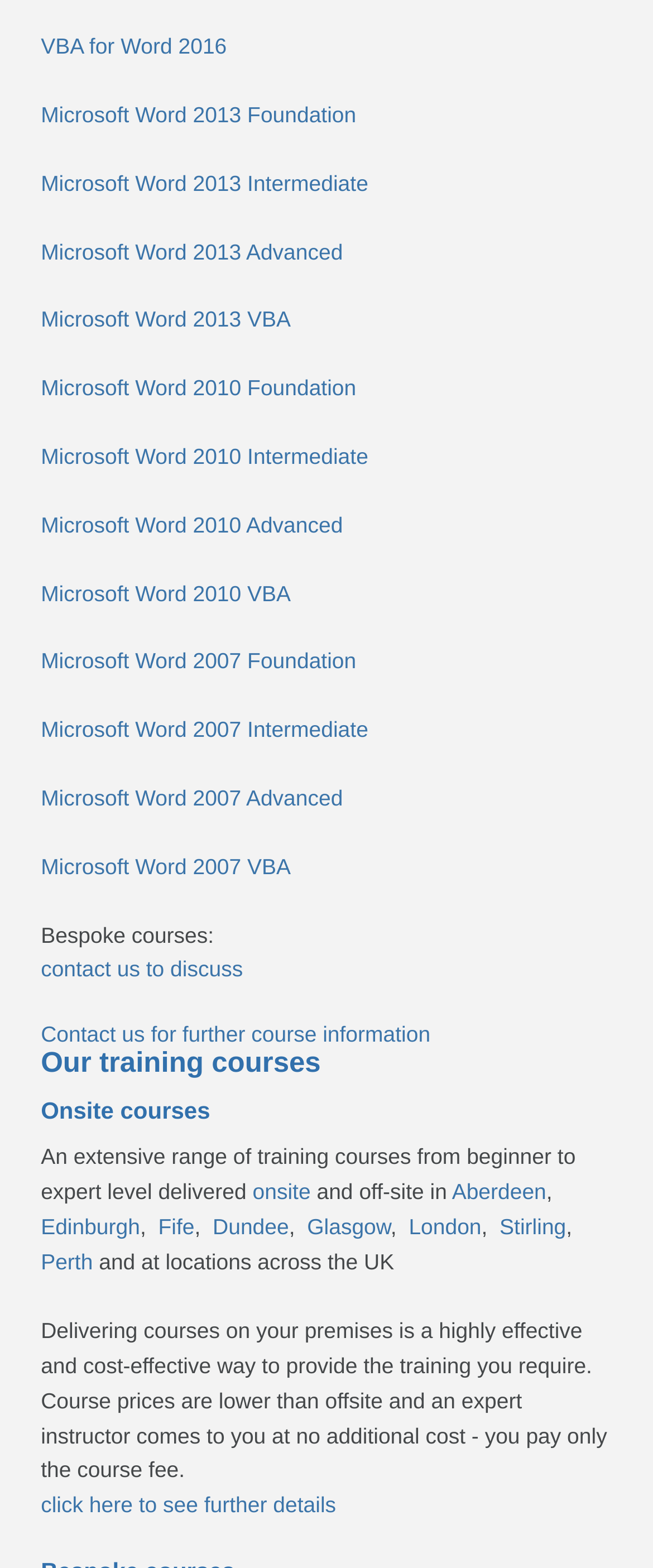Can you find the bounding box coordinates of the area I should click to execute the following instruction: "Learn more about onsite courses"?

[0.062, 0.7, 0.938, 0.717]